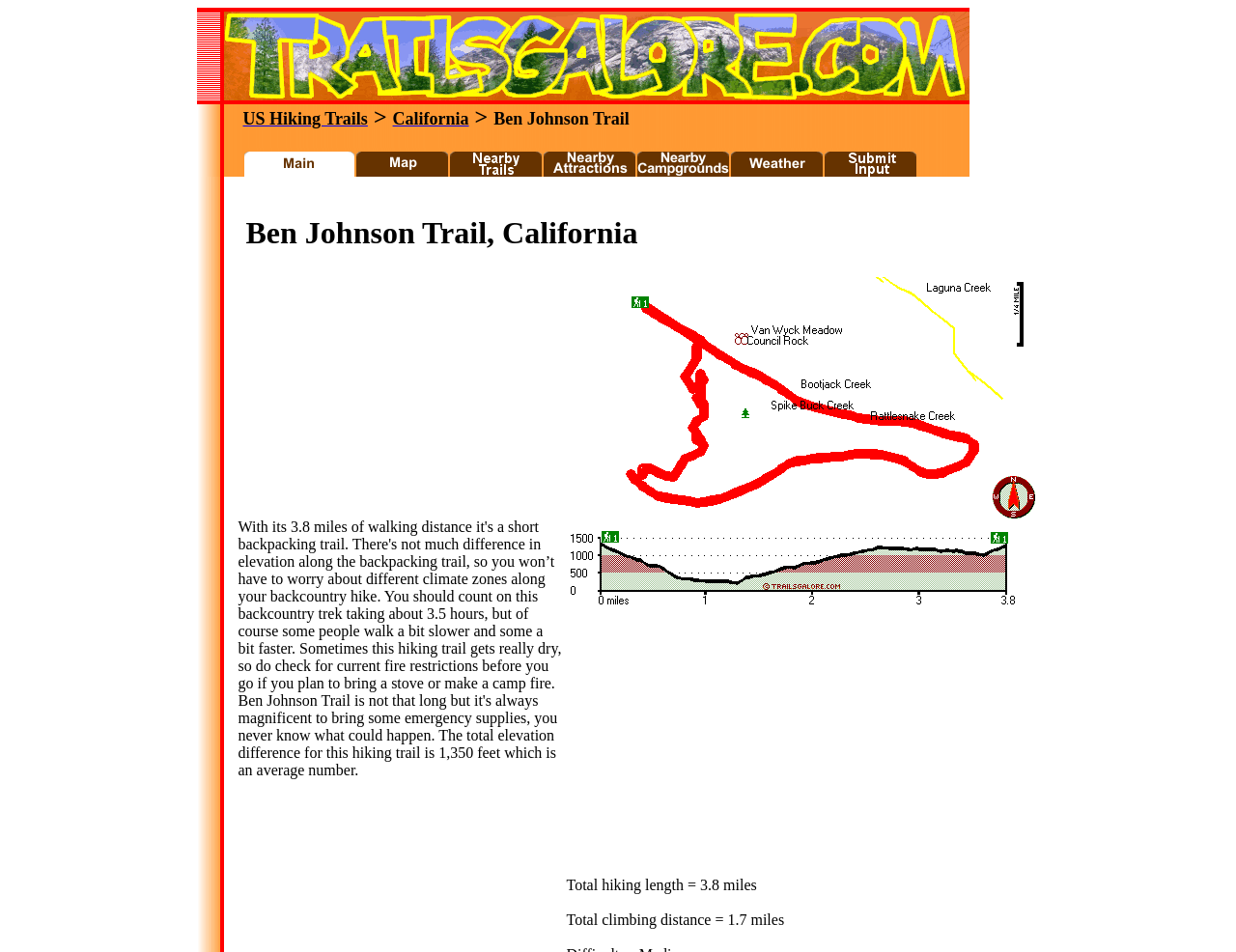What is the total climbing distance of the trail?
Carefully analyze the image and provide a thorough answer to the question.

The total climbing distance of the trail can be found in the StaticText element with the text 'Total climbing distance = 1.7 miles'. This element is located within the LayoutTableCell element with the text 'Ben Johnson Trail, California'.